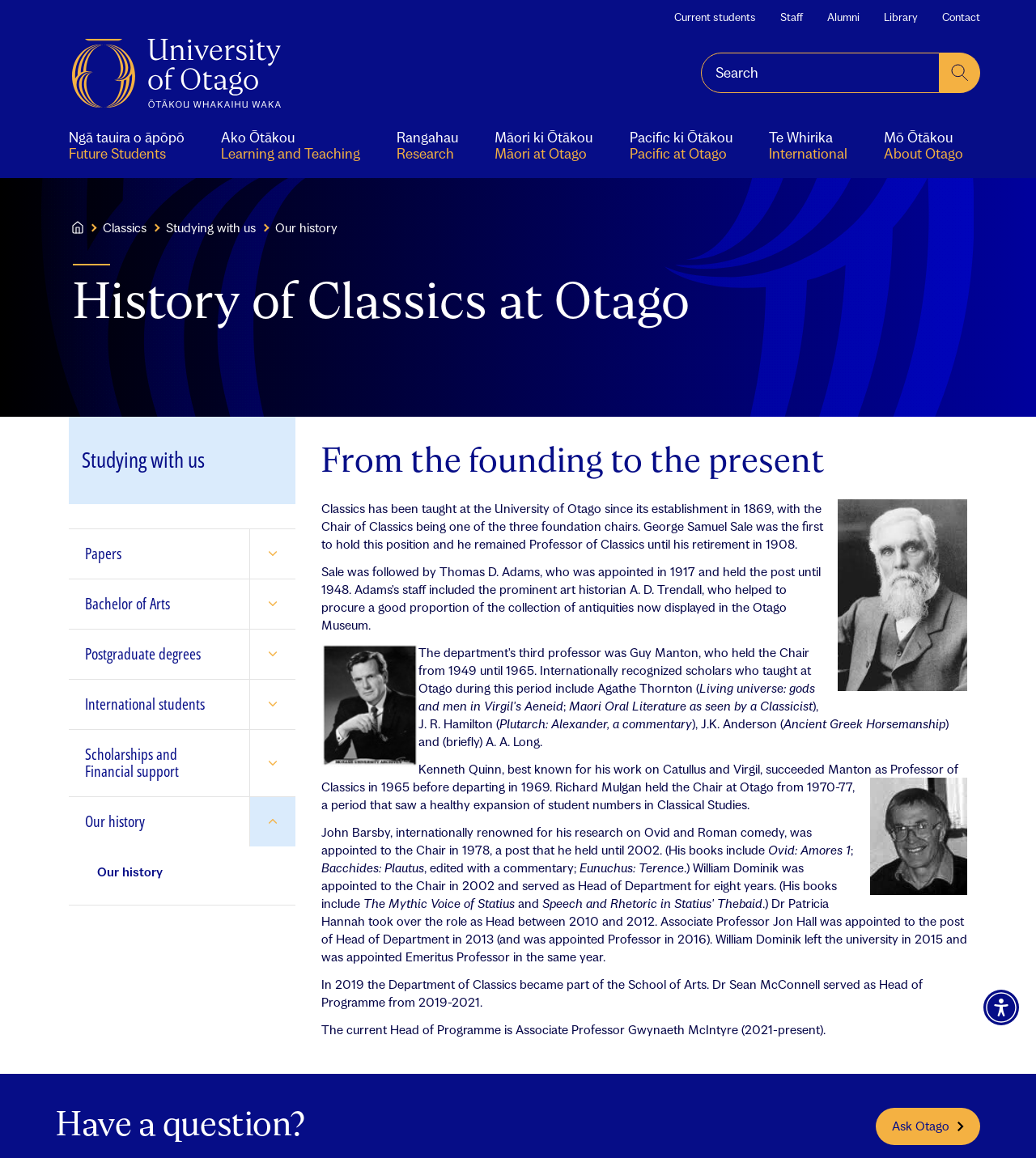Specify the bounding box coordinates of the region I need to click to perform the following instruction: "Search this website". The coordinates must be four float numbers in the range of 0 to 1, i.e., [left, top, right, bottom].

[0.677, 0.045, 0.907, 0.08]